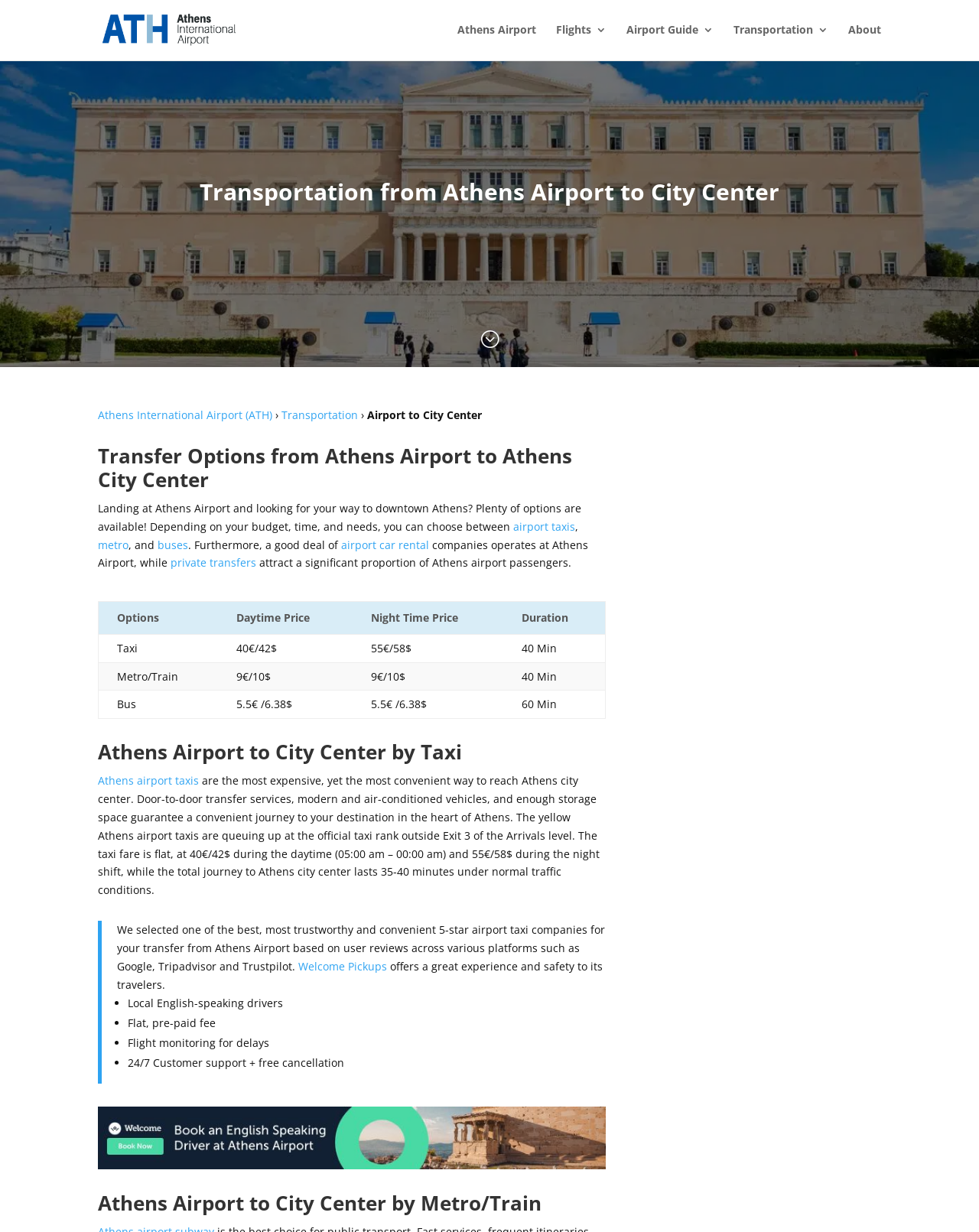Provide a thorough description of the webpage's content and layout.

The webpage provides information about transferring from Athens Airport to the city center. At the top, there is a link to "Athens International Airport (ATH)" accompanied by an image of the airport. Below this, there are several links to different sections of the webpage, including "Flights", "Airport Guide", "Transportation", and "About".

The main content of the webpage is divided into sections, each discussing a different transportation option from Athens Airport to the city center. The first section, "Transportation from Athens Airport to City Center", provides an overview of the available options, including airport taxis, metro, buses, and private transfers.

Below this, there is a table comparing the different transportation options, including their prices, duration, and other details. The table has four columns: "Options", "Daytime Price", "Night Time Price", and "Duration". The rows of the table list the different transportation options, including taxi, metro/train, and bus.

The next section, "Athens Airport to City Center by Taxi", provides more detailed information about taking a taxi from the airport to the city center. This section includes a link to "Athens airport taxis" and a block of text describing the service, including the flat fare, journey time, and other details. There is also a blockquote recommending a specific taxi company, Welcome Pickups, and listing its benefits, such as local English-speaking drivers and a flat, pre-paid fee.

Further down the page, there are sections discussing other transportation options, including metro/train and bus. Each section provides detailed information about the service, including prices, journey times, and other details.

At the bottom of the page, there is a link to "Athens-cta" accompanied by an image.